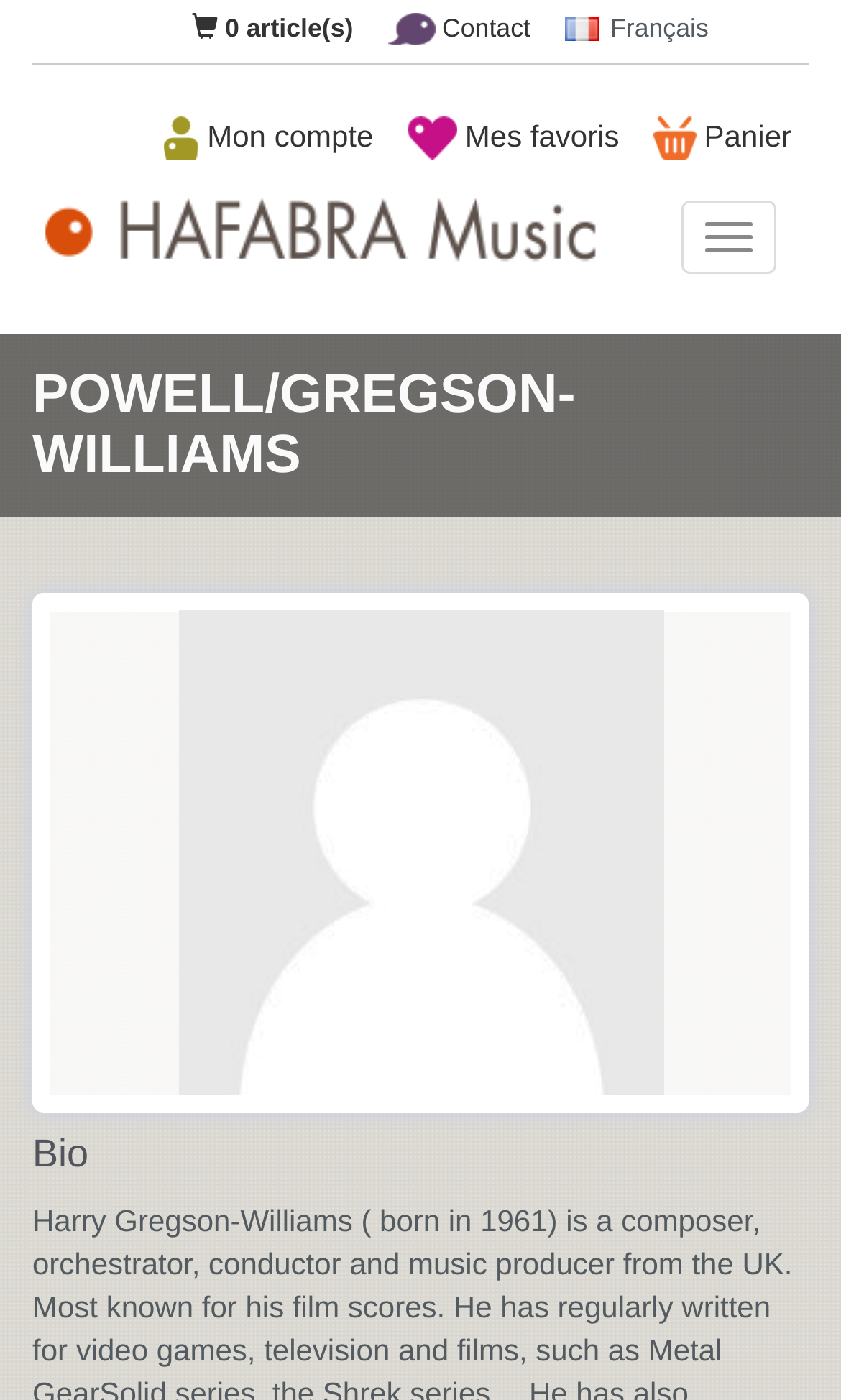Provide a short answer using a single word or phrase for the following question: 
What is the name of the music company mentioned on the webpage?

HAFABRA Music